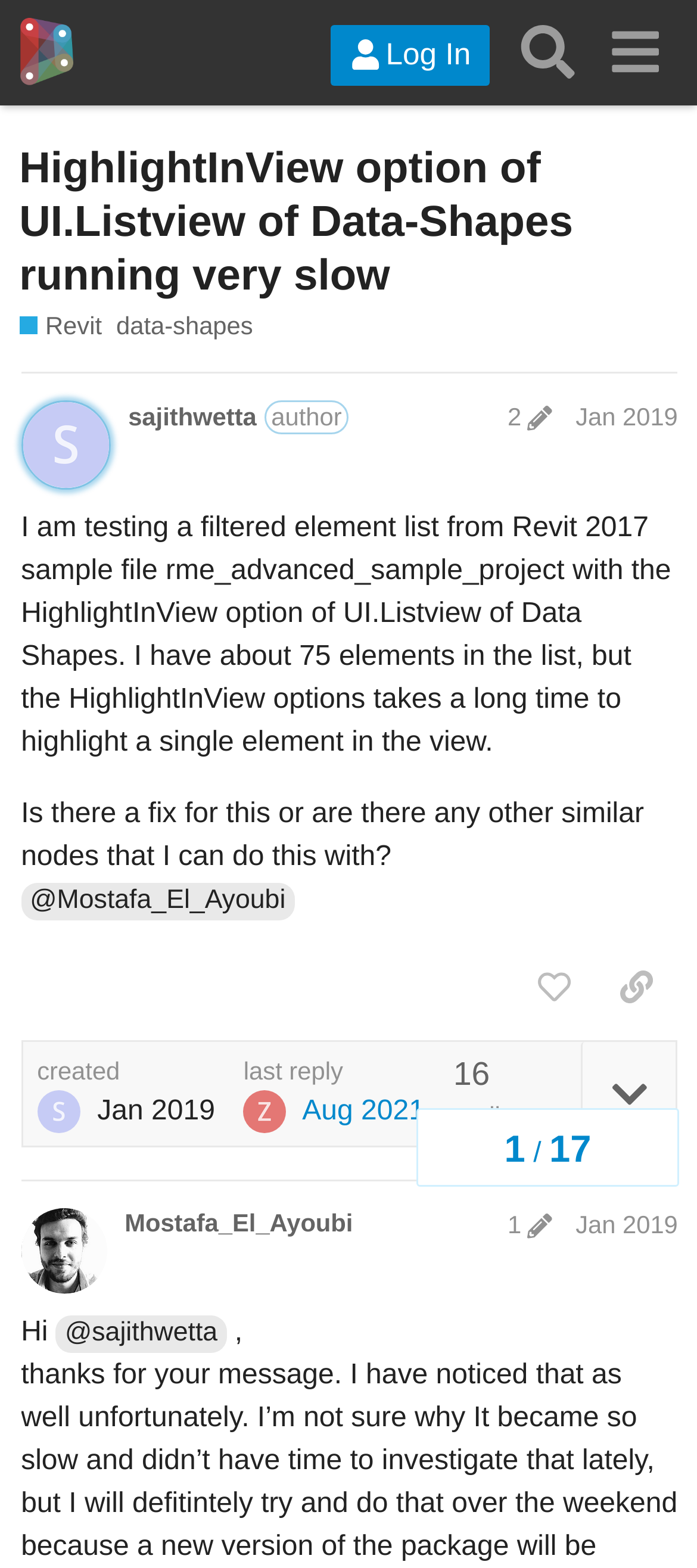Identify the bounding box coordinates of the element to click to follow this instruction: 'Click the link to reply to the post'. Ensure the coordinates are four float values between 0 and 1, provided as [left, top, right, bottom].

[0.349, 0.674, 0.609, 0.722]